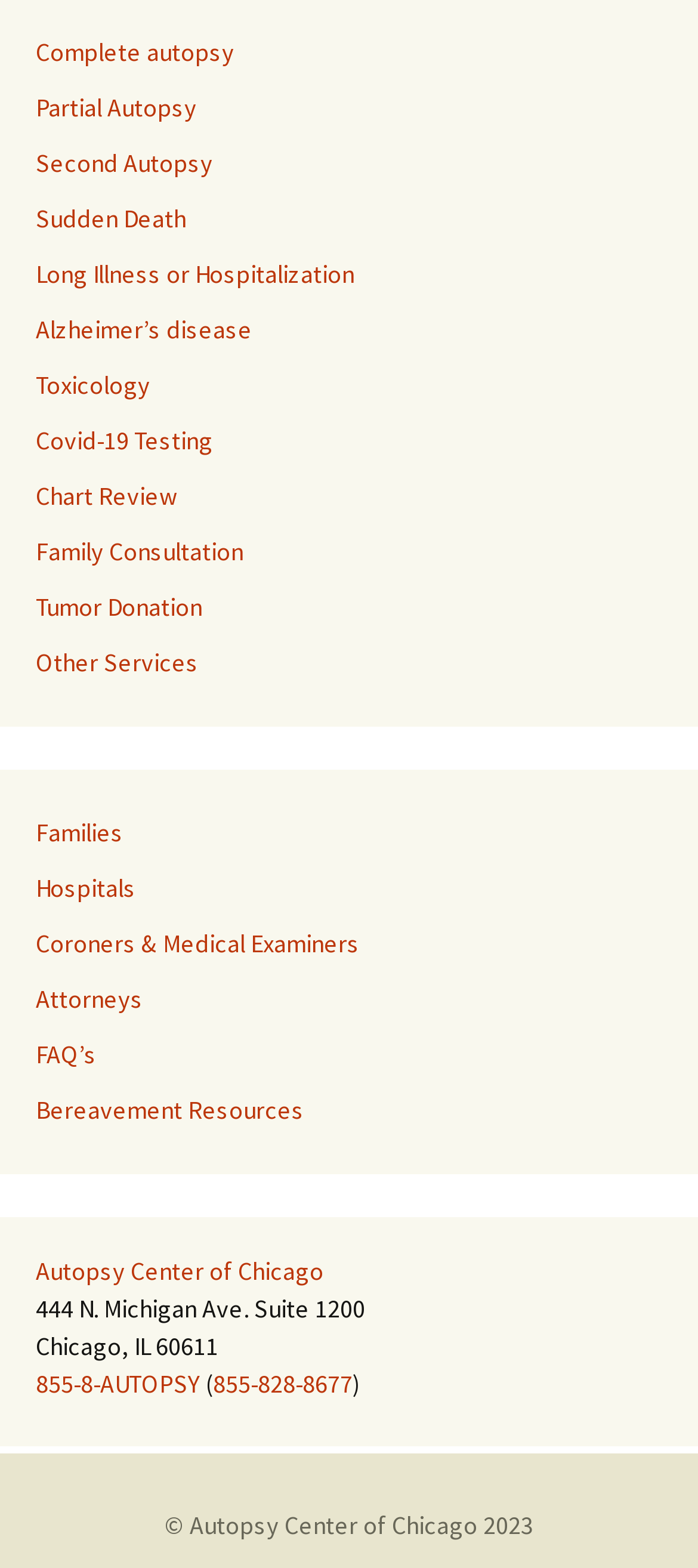Using the element description Chart Review, predict the bounding box coordinates for the UI element. Provide the coordinates in (top-left x, top-left y, bottom-right x, bottom-right y) format with values ranging from 0 to 1.

[0.051, 0.306, 0.254, 0.326]